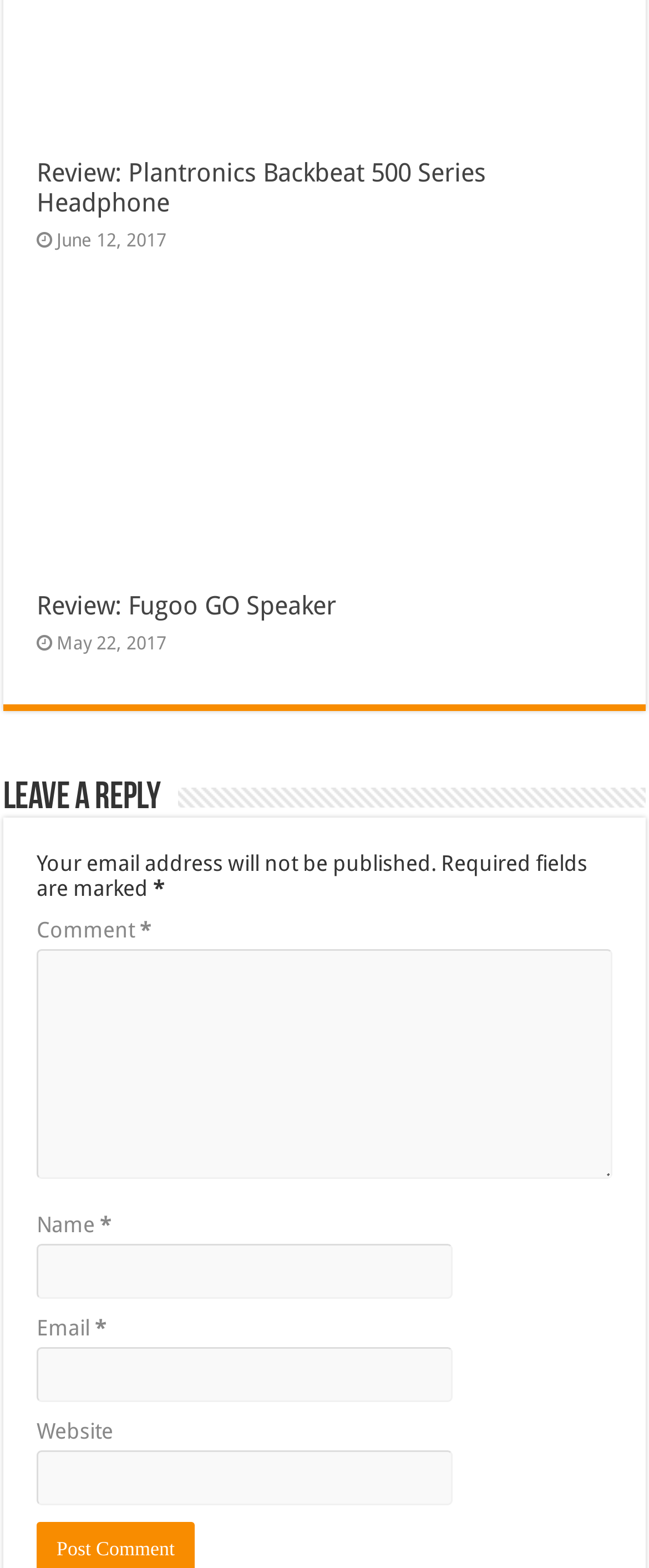Is the 'Website' field required to leave a reply?
Could you answer the question in a detailed manner, providing as much information as possible?

I checked the form fields required to leave a reply and found that the 'Website' field is not marked as required, indicated by the absence of an asterisk (*) symbol.